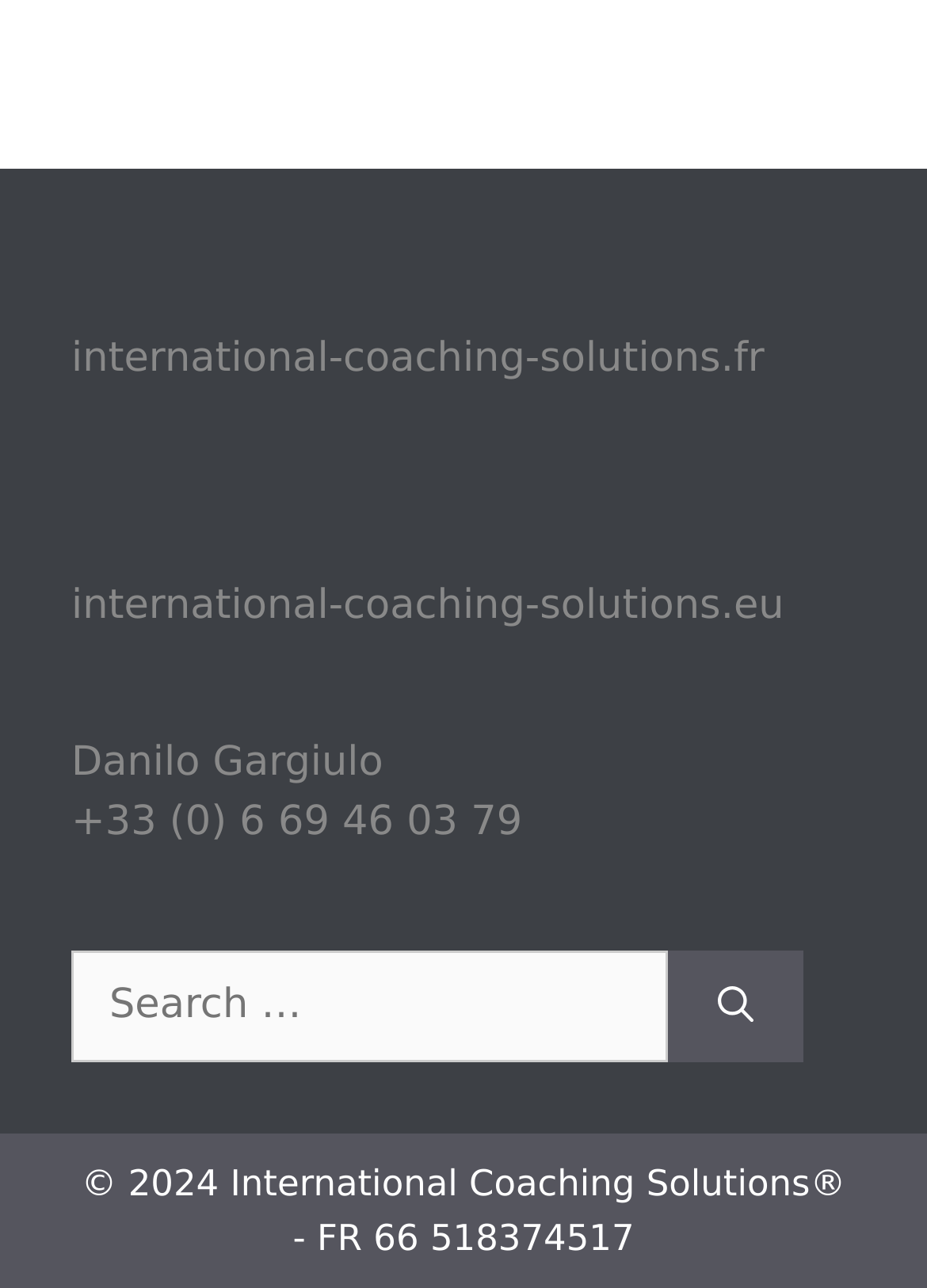From the webpage screenshot, predict the bounding box coordinates (top-left x, top-left y, bottom-right x, bottom-right y) for the UI element described here: international-coaching-solutions.eu

[0.077, 0.453, 0.846, 0.49]